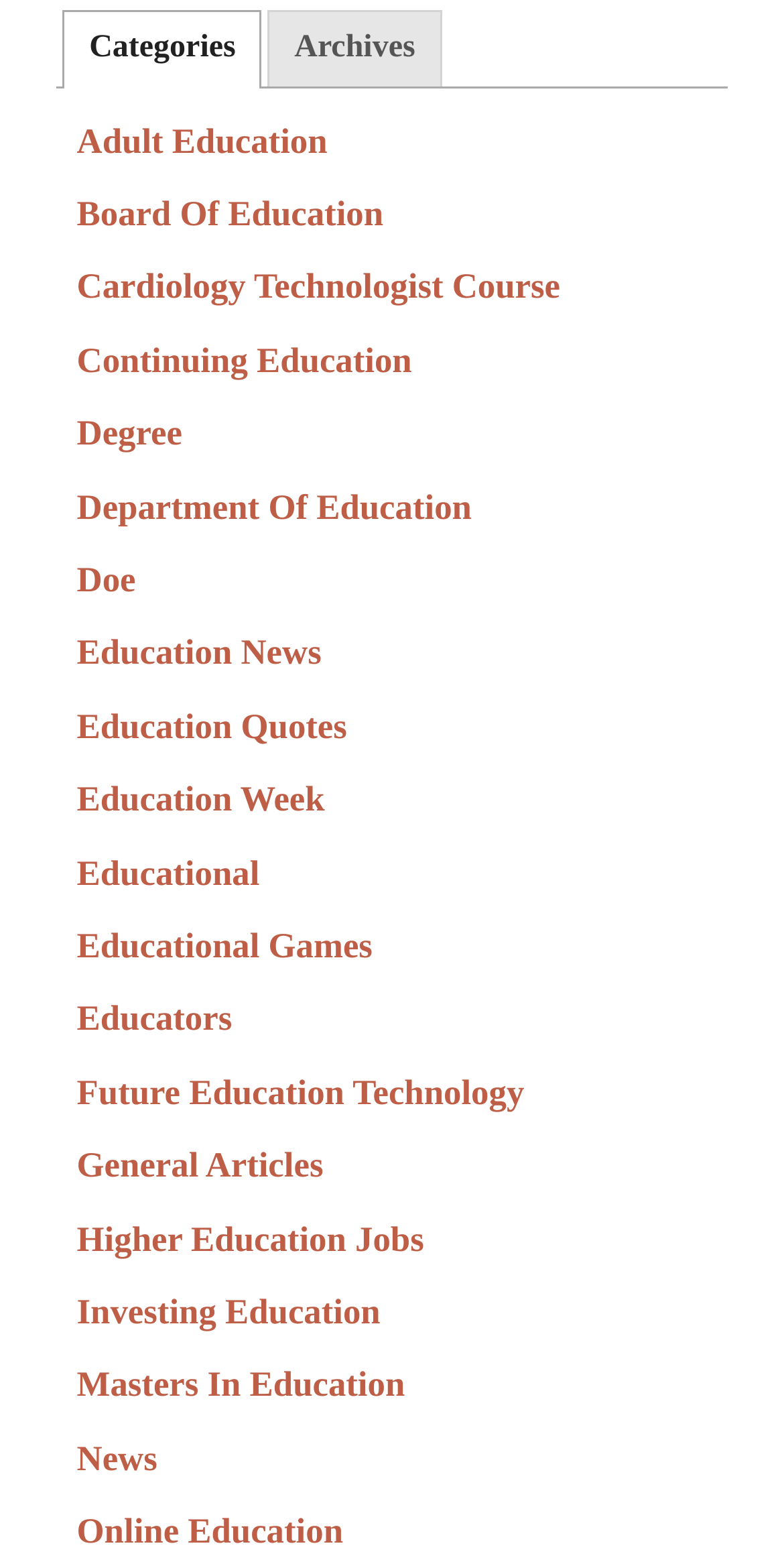Answer the question in one word or a short phrase:
How many tabs are there in the tablist?

2